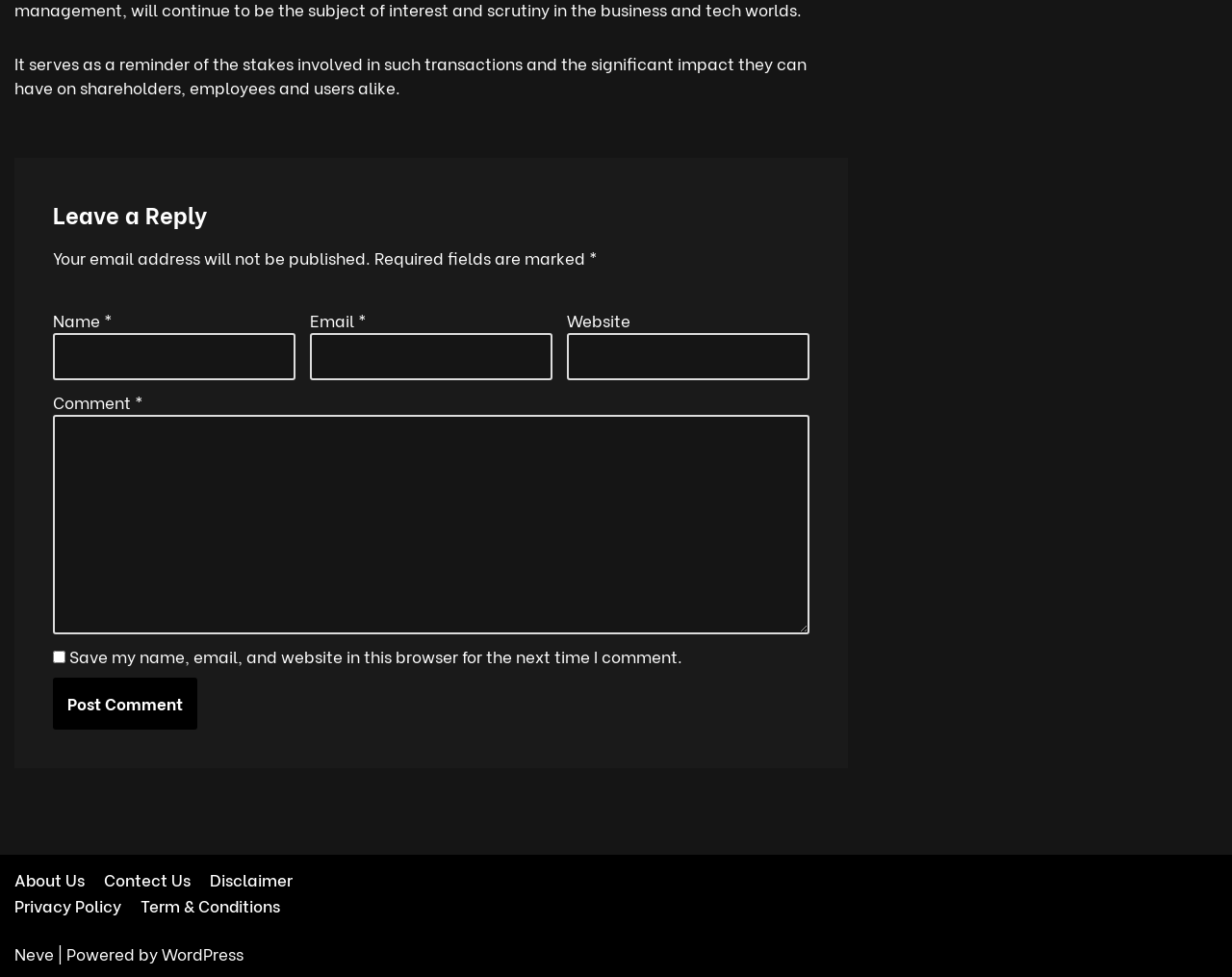Respond with a single word or phrase:
What is the title of the comment section?

Leave a Reply